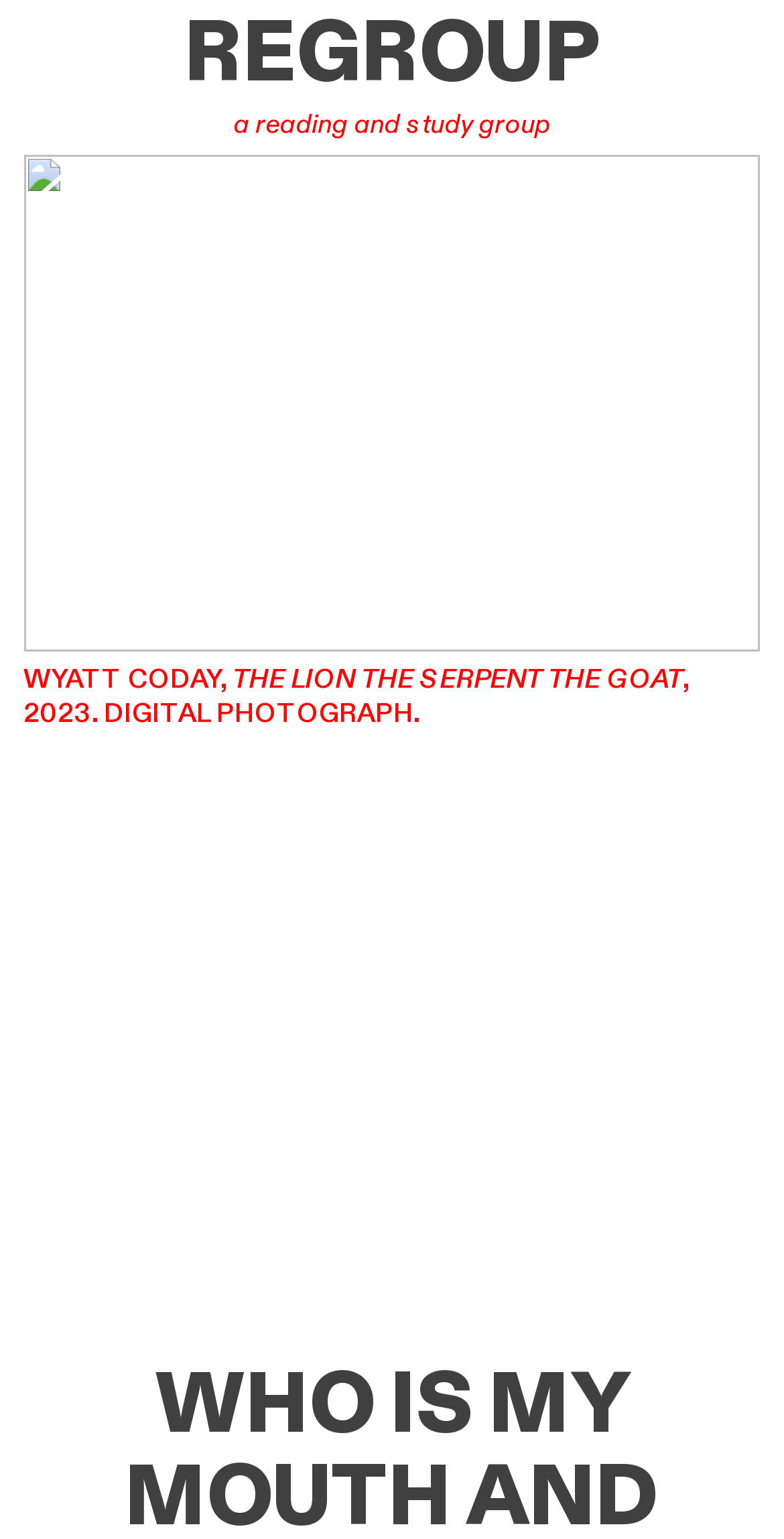Create a detailed summary of all the visual and textual information on the webpage.

The webpage appears to be a simple and minimalistic page with a focus on a specific artwork. At the top, there is a heading that reads "REGROUP", which takes up most of the width of the page. Below the heading, there is a short phrase "a reading and study group" that provides some context about the purpose of the page.

The main content of the page is a large figure that occupies most of the page's height and width. The figure contains an image, which is accompanied by a caption that provides details about the artwork. The caption is divided into three lines of text. The first line reads "WYATT CODAY," and is positioned at the top of the caption. The second line reads "THE LION THE SERPENT THE GOAT" and is centered below the first line. The third line reads ", 2023. DIGITAL PHOTOGRAPH." and is positioned at the bottom of the caption.

Overall, the page has a clean and simple design, with a focus on showcasing the artwork and providing some basic information about it.